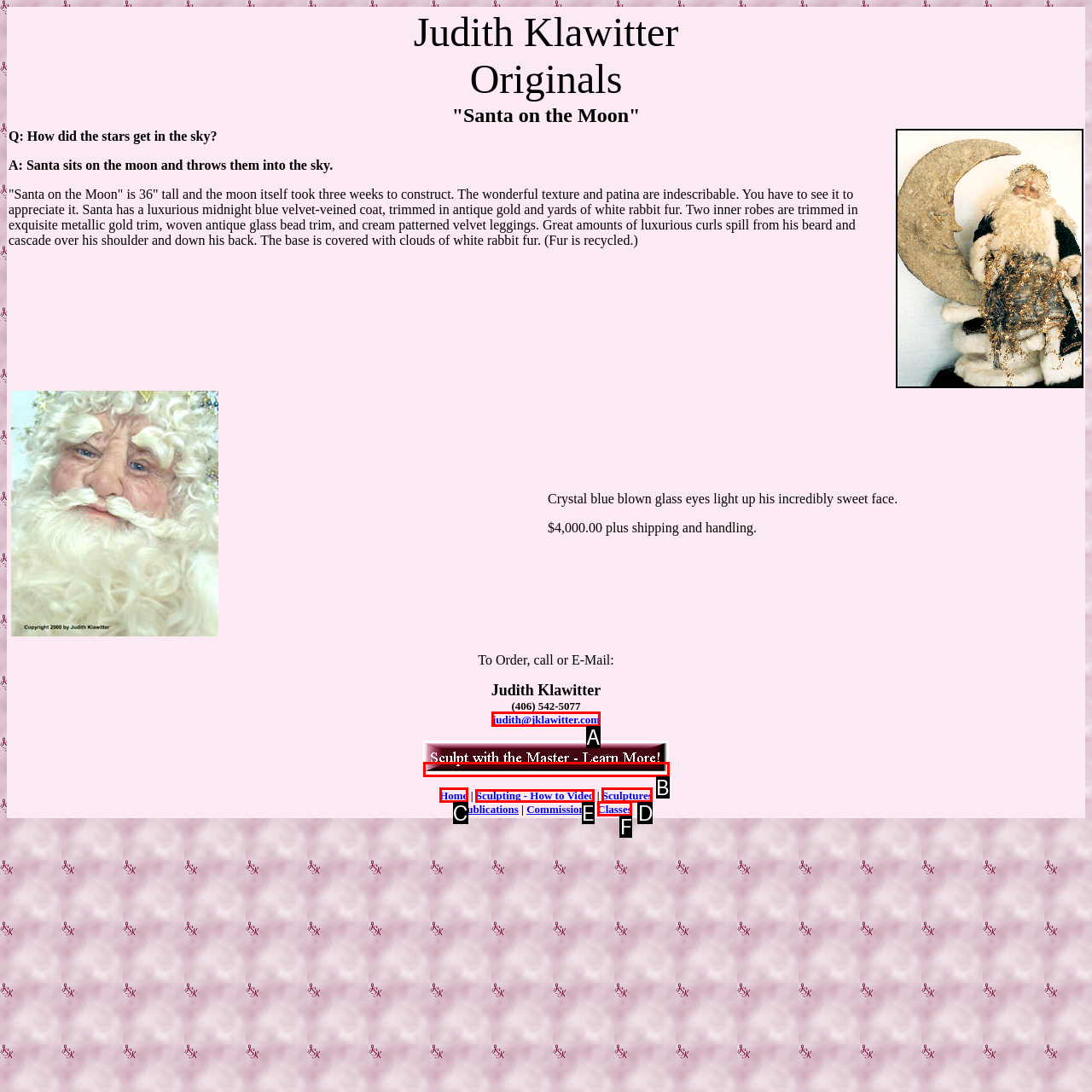Based on the description: Sculpting - How to Video, identify the matching HTML element. Reply with the letter of the correct option directly.

E